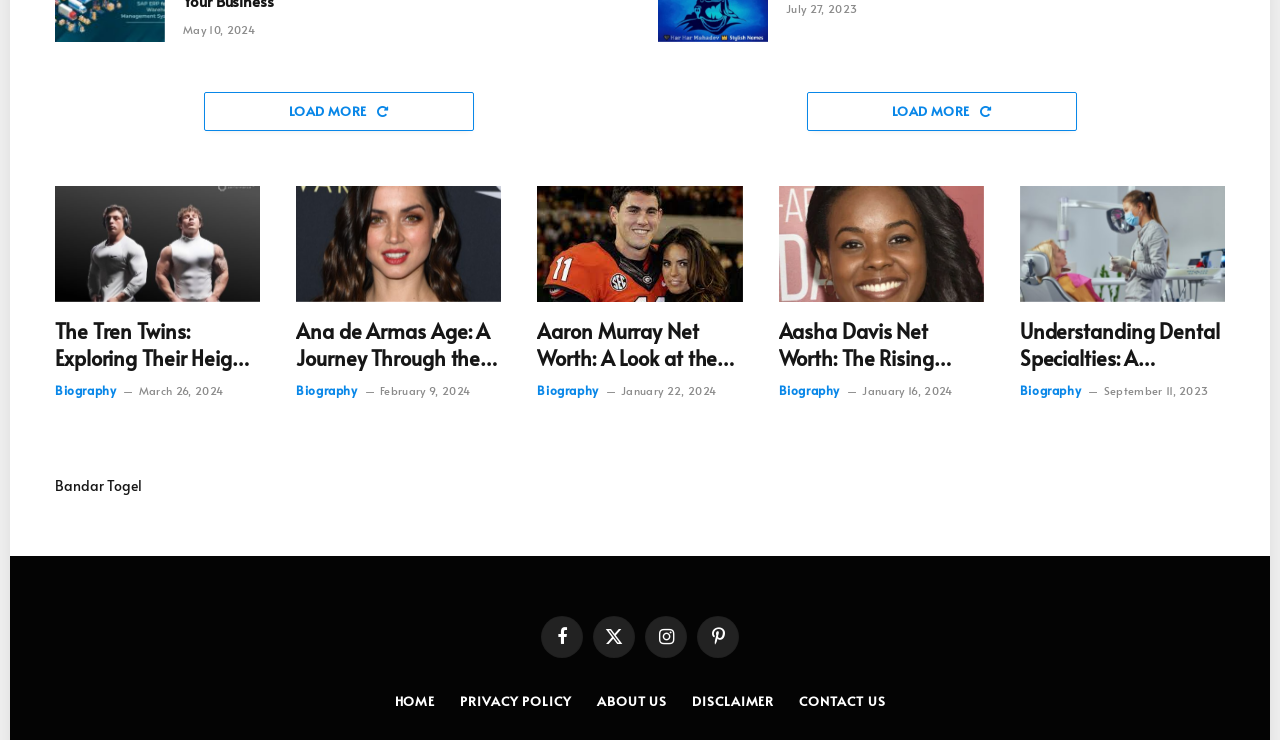Based on the image, please elaborate on the answer to the following question:
How many biography links are there?

I counted the number of biography links by looking at the links within each article element, which all have a 'Biography' link.